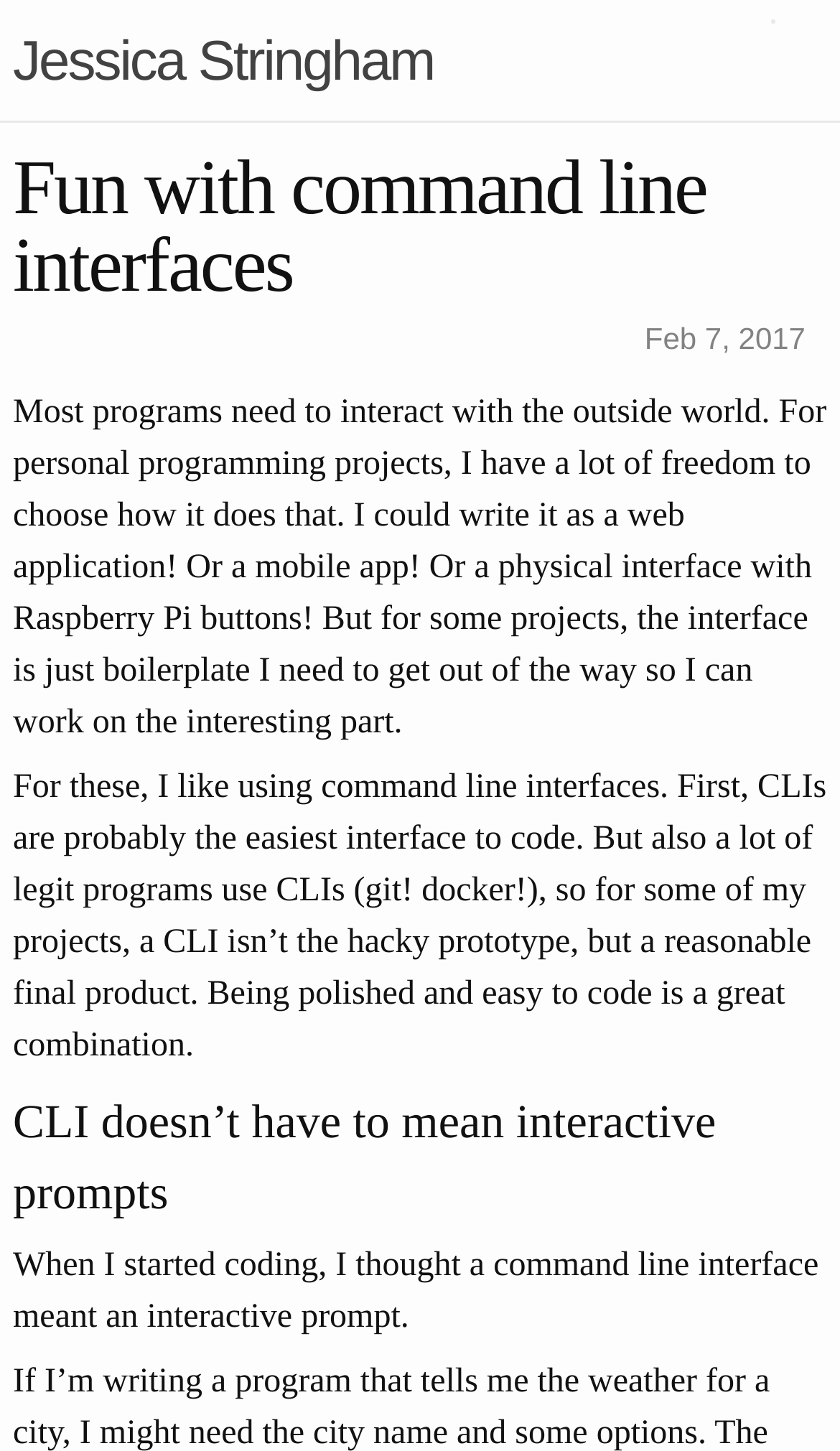Kindly respond to the following question with a single word or a brief phrase: 
Who is the author of this article?

Jessica Stringham